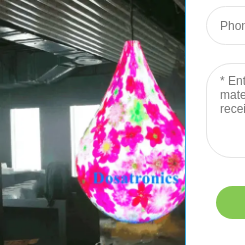What is the purpose of this LED display?
Refer to the image and provide a detailed answer to the question.

The caption states that the LED display is designed to enhance indoor environments, making it ideal for retail spaces, events, or creative installations.